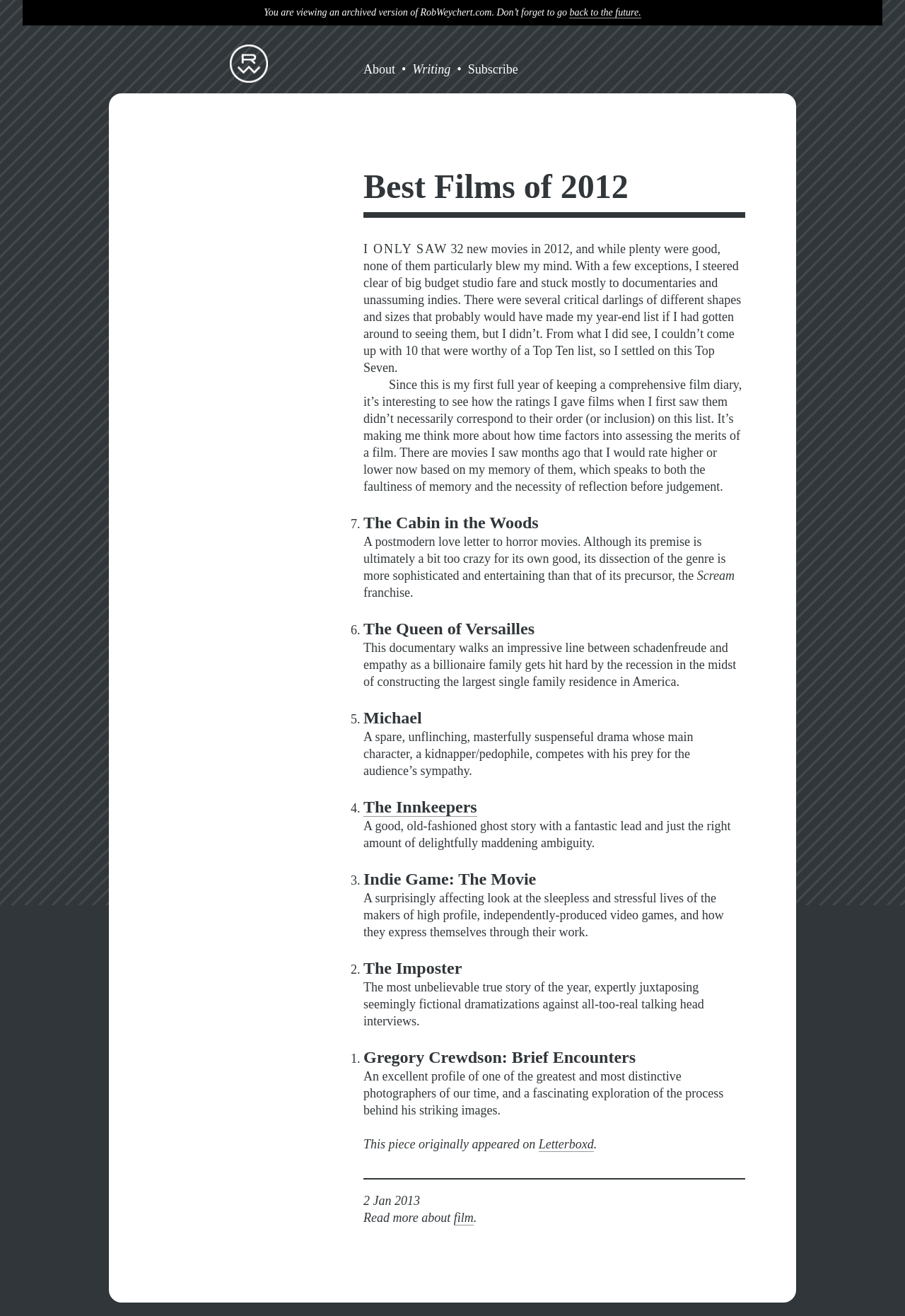Kindly determine the bounding box coordinates of the area that needs to be clicked to fulfill this instruction: "Visit the 'About' page".

[0.402, 0.047, 0.437, 0.059]